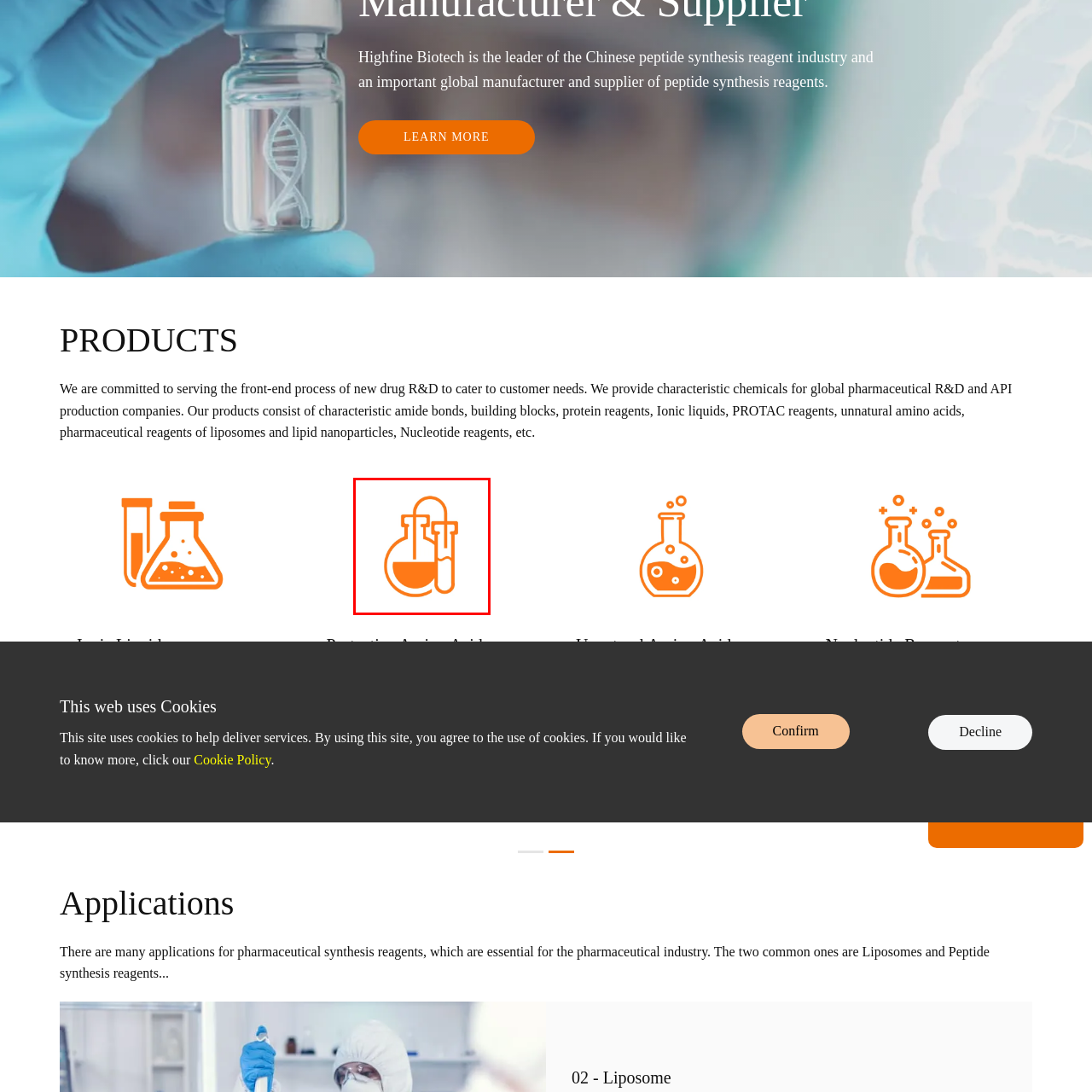Describe all the elements and activities occurring in the red-outlined area of the image extensively.

The image features a stylized representation of laboratory glassware, specifically a round-bottom flask and test tubes, depicted in a vibrant orange color. This icon symbolizes the field of chemistry and pharmaceutical research, particularly relevant to peptide synthesis and other chemical processes. The image aligns with the context of Highfine Biotech, a leading company in the Chinese peptide synthesis reagent industry, which focuses on manufacturing and supplying specialized reagents for pharmaceutical applications. This graphic encapsulates the importance of laboratory work in drug research and the development of innovative pharmaceutical solutions.